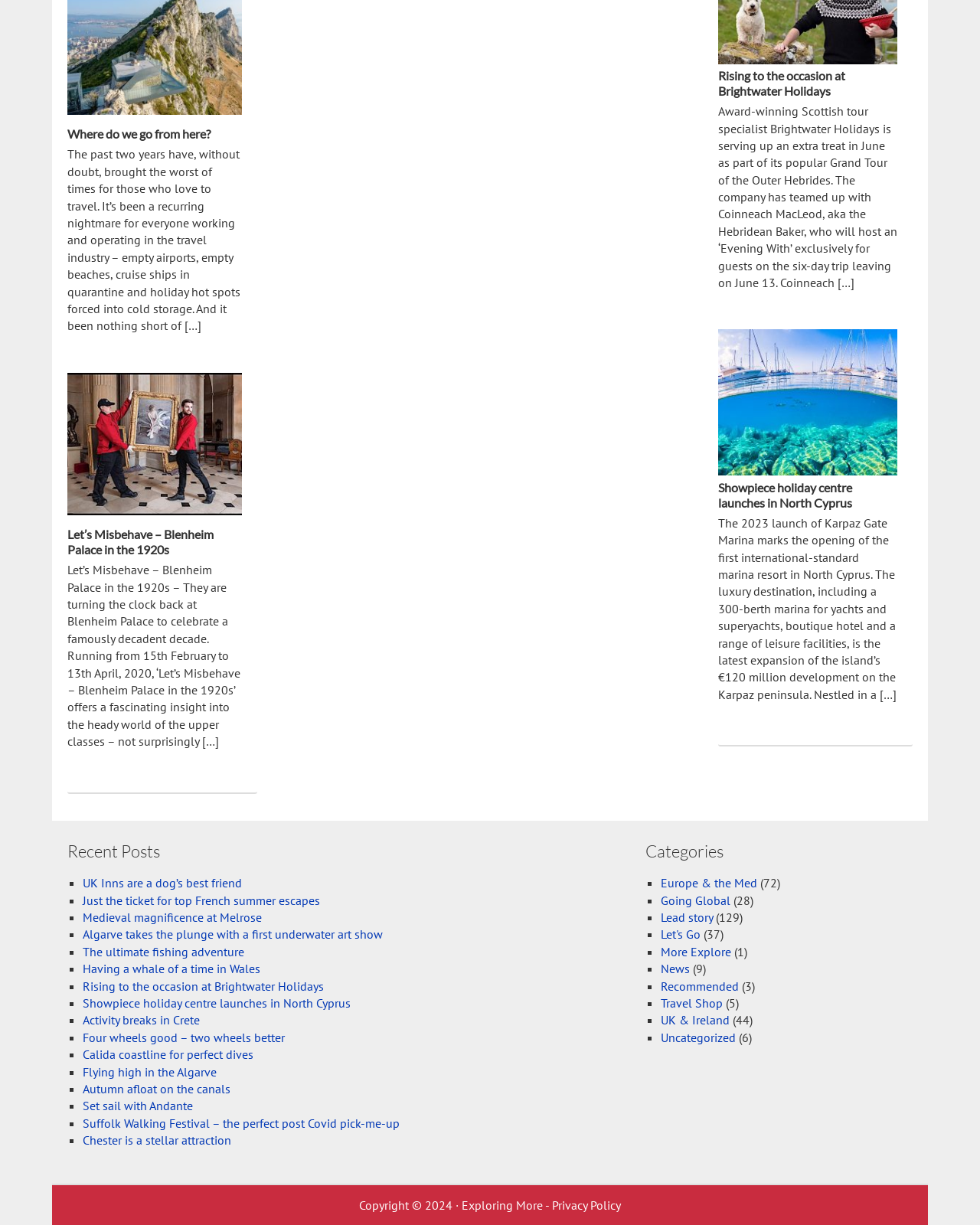Please mark the clickable region by giving the bounding box coordinates needed to complete this instruction: "Learn about Showpiece holiday centre launches in North Cyprus".

[0.084, 0.813, 0.358, 0.825]